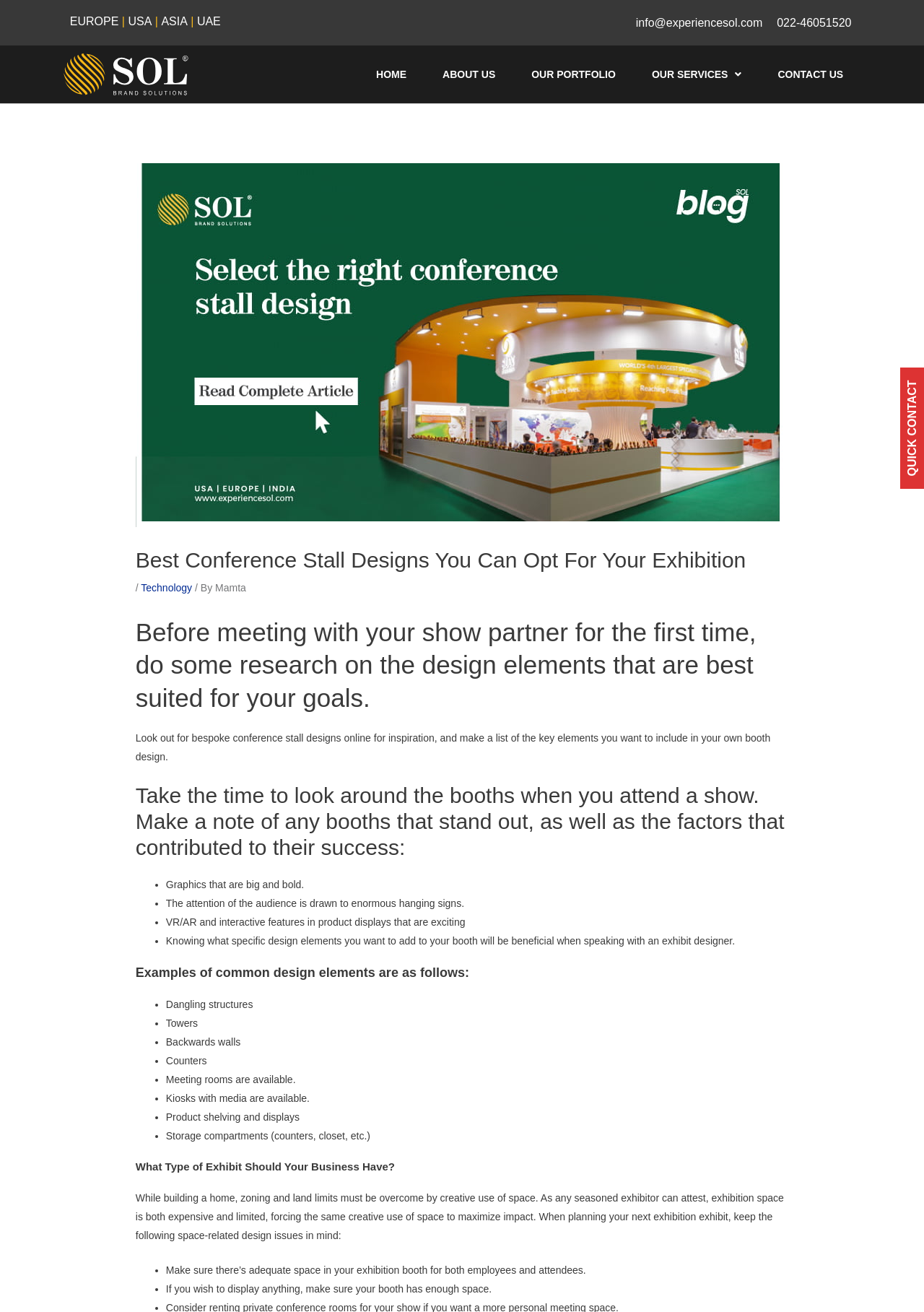What design elements are mentioned in the webpage?
Based on the screenshot, answer the question with a single word or phrase.

Graphics, hanging signs, VR/AR, etc.